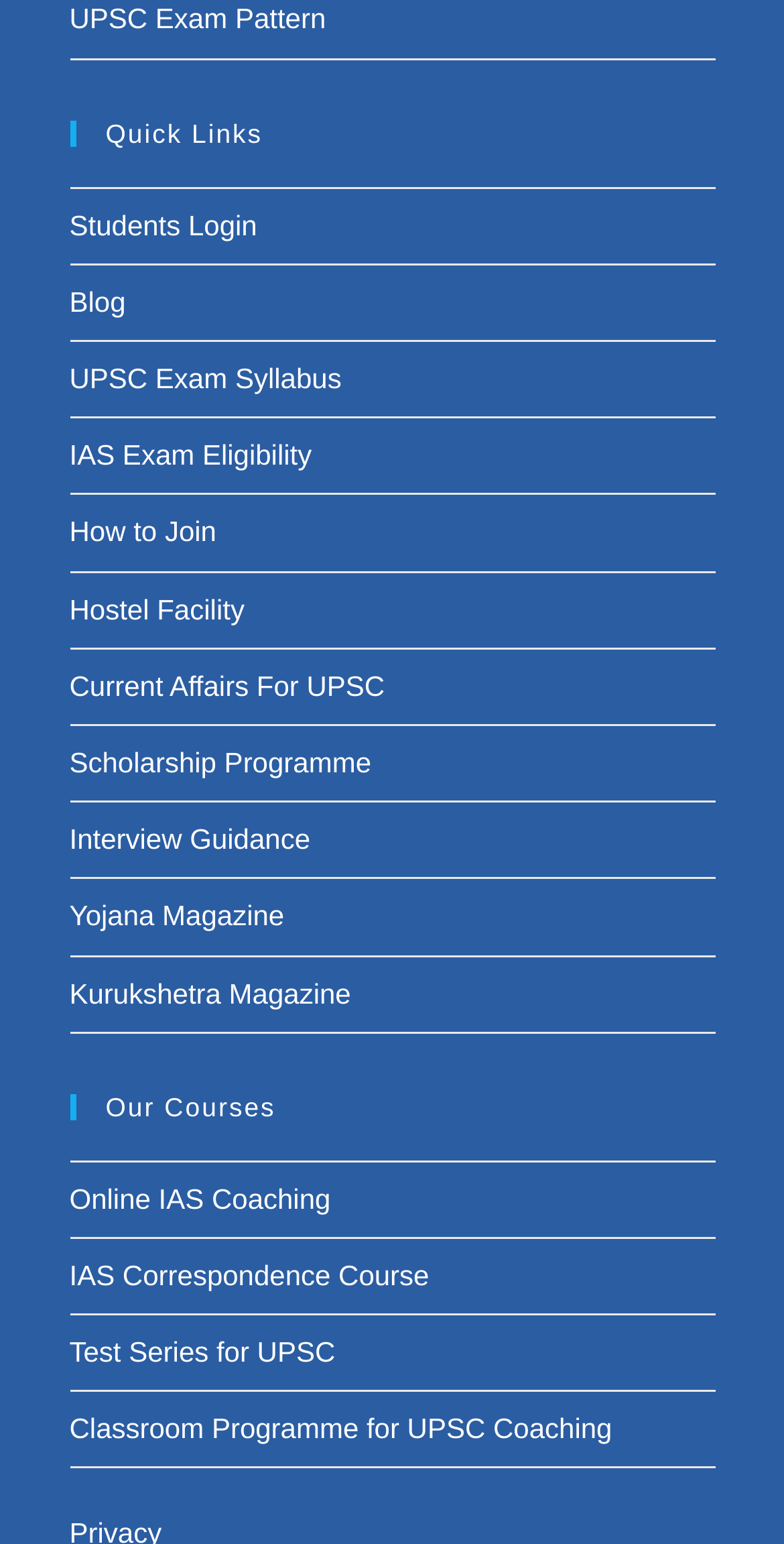Locate the bounding box coordinates of the element to click to perform the following action: 'Login as a student'. The coordinates should be given as four float values between 0 and 1, in the form of [left, top, right, bottom].

[0.088, 0.135, 0.328, 0.156]